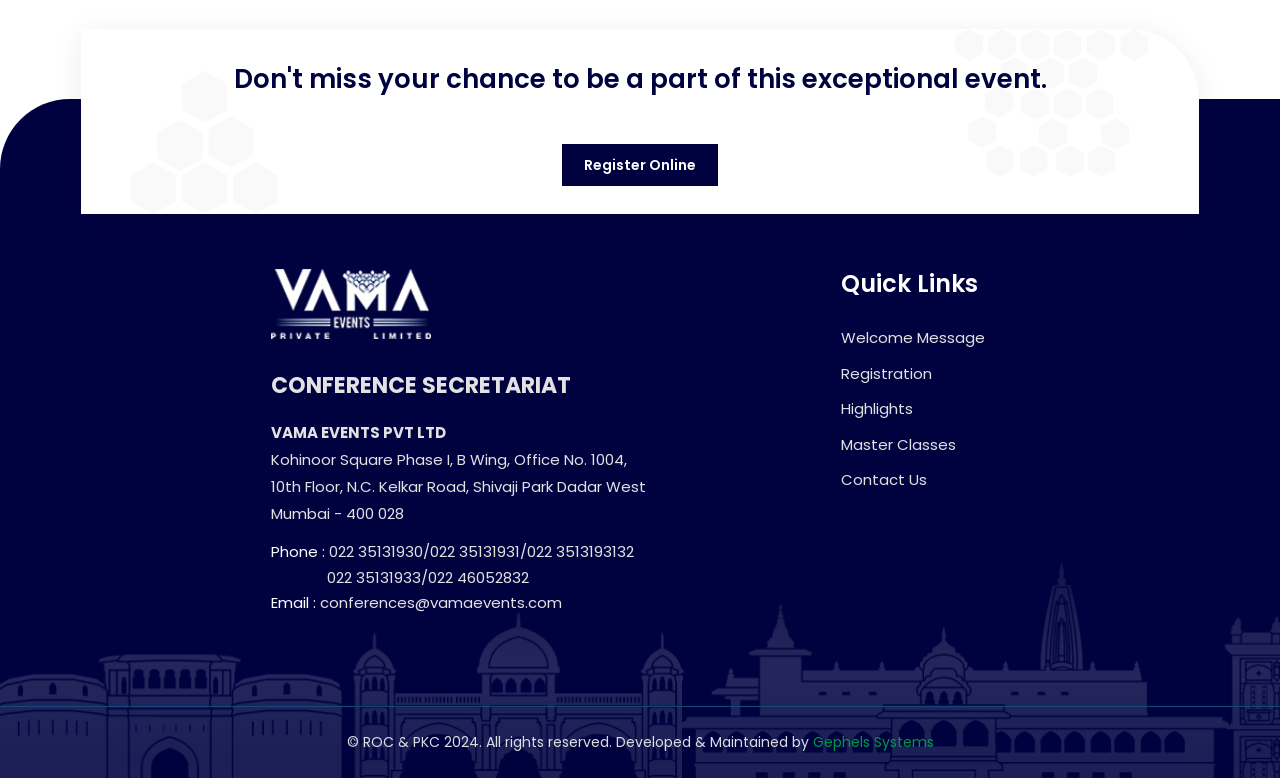What is the event registration method?
Based on the visual information, provide a detailed and comprehensive answer.

The event registration method can be found by looking at the link element with the text 'Register Online' which has a bounding box of [0.439, 0.186, 0.561, 0.239]. This suggests that users can register for the event online.